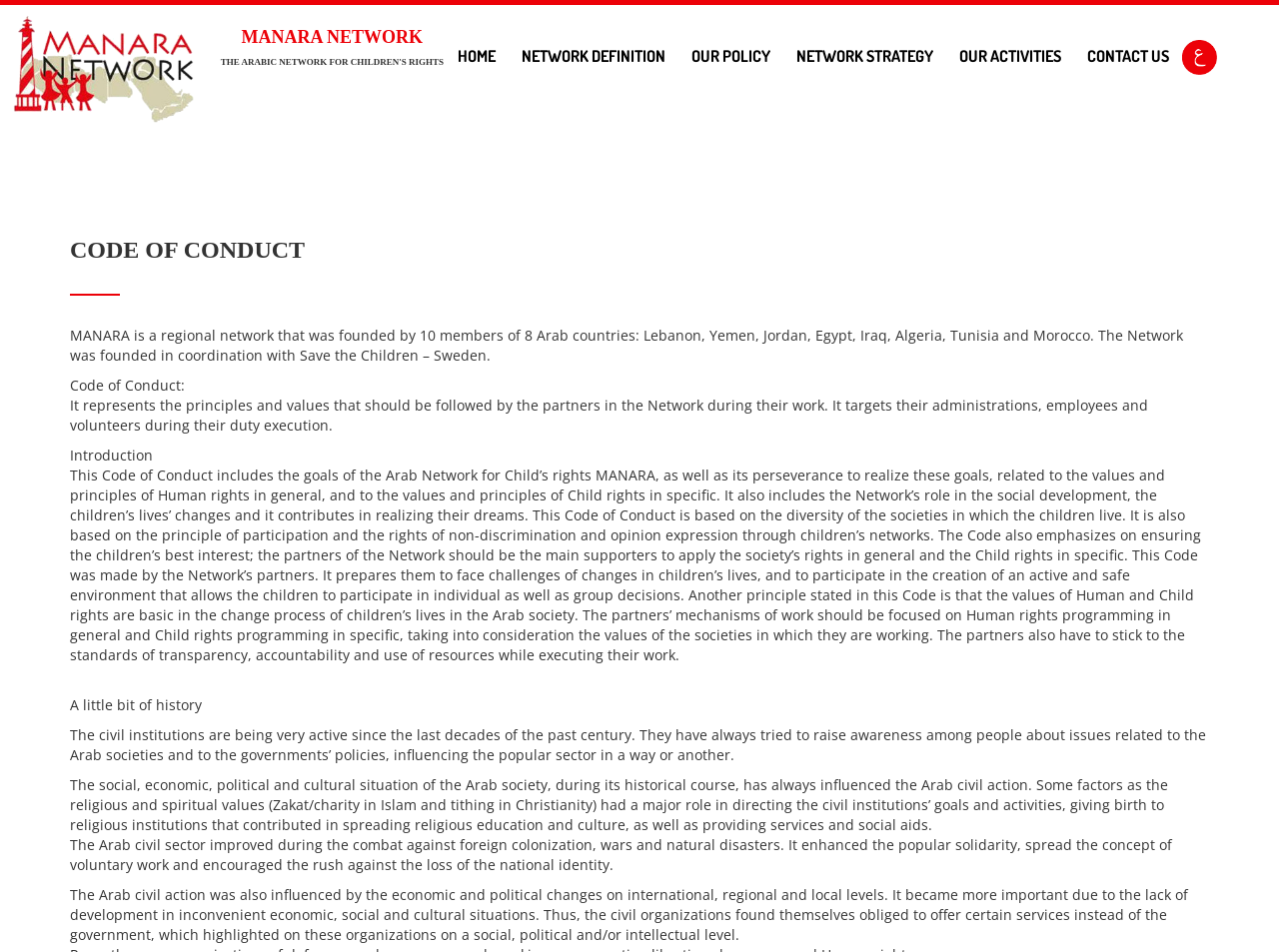Please provide a brief answer to the question using only one word or phrase: 
What is the name of the network?

Manara